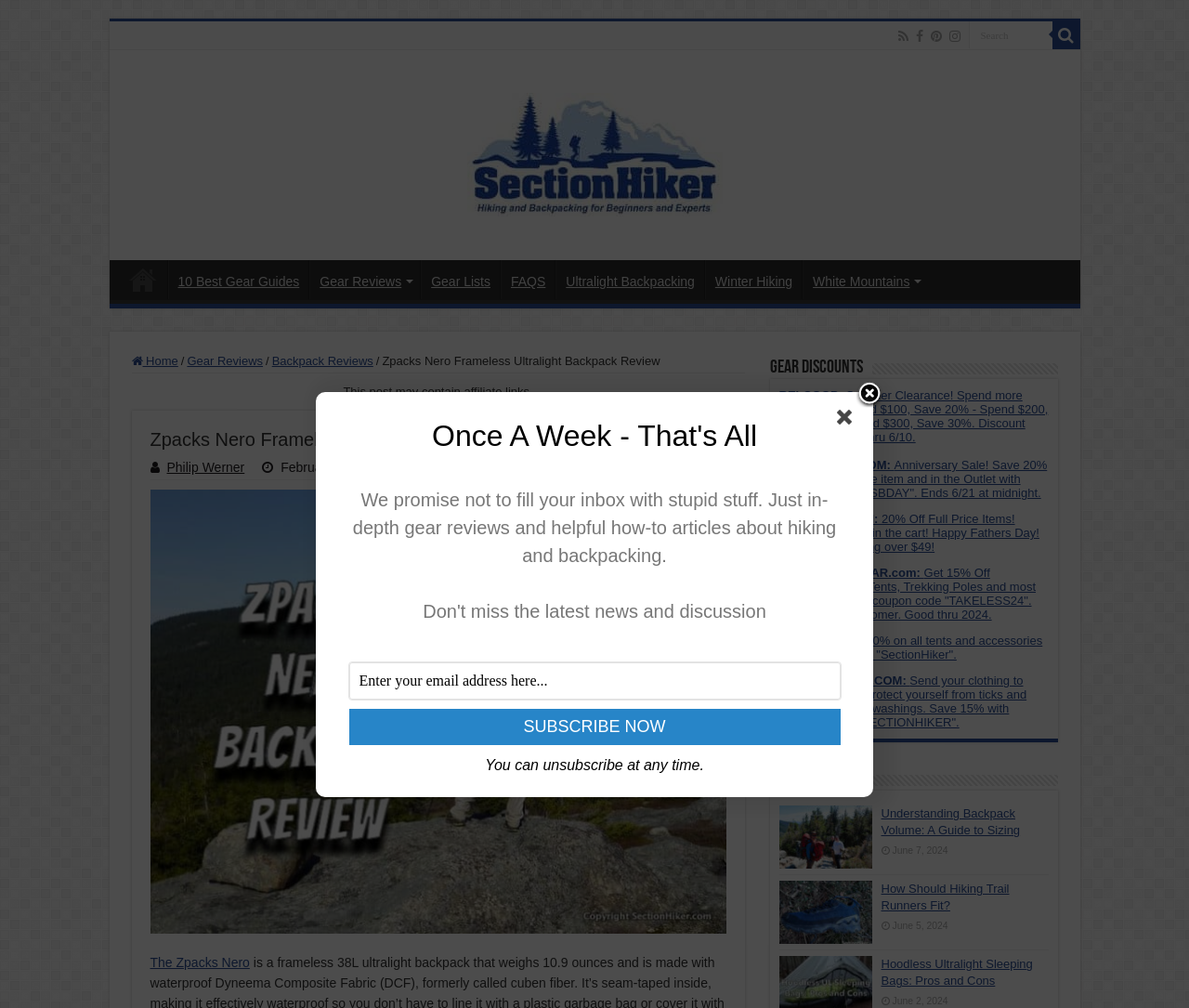Pinpoint the bounding box coordinates of the area that should be clicked to complete the following instruction: "Click the 'Here’s how you know' button". The coordinates must be given as four float numbers between 0 and 1, i.e., [left, top, right, bottom].

None